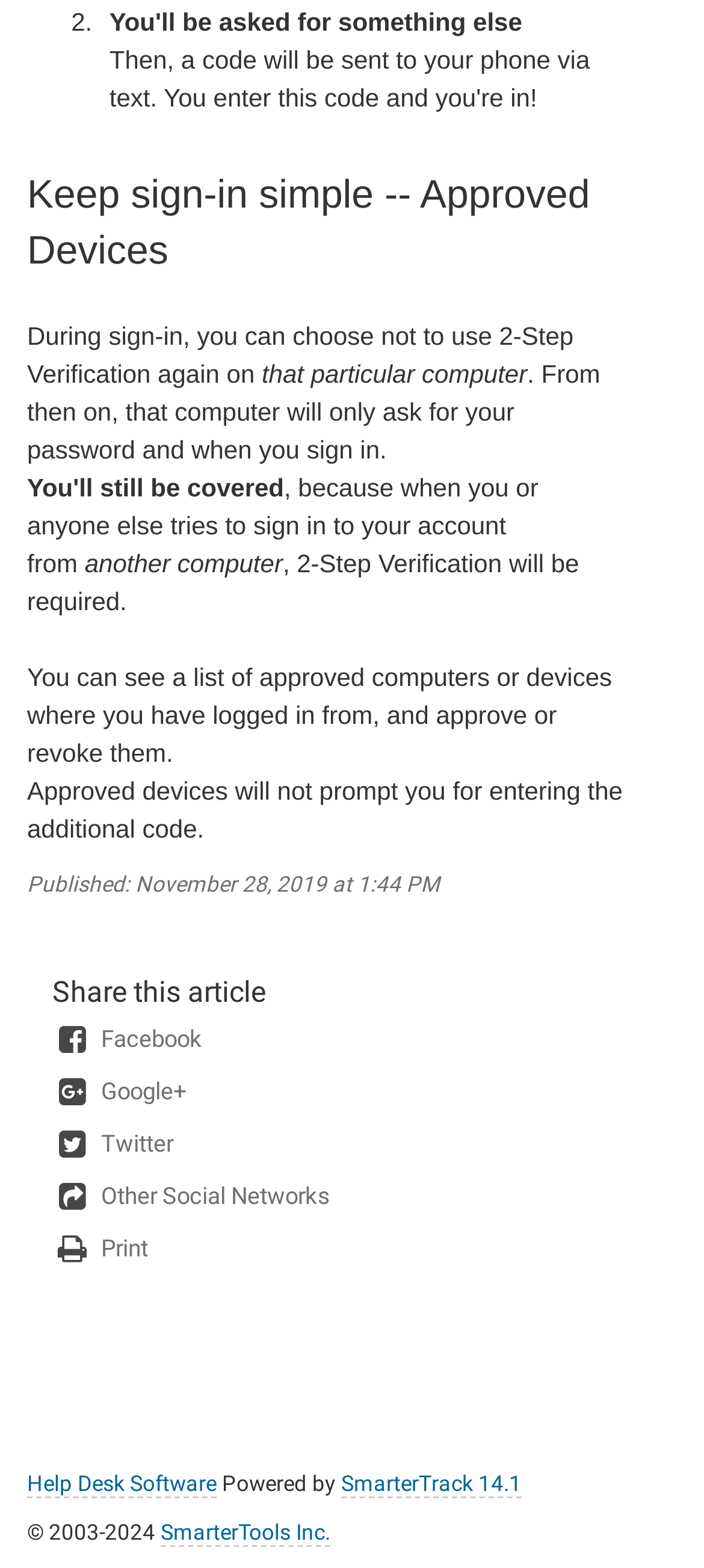Provide the bounding box coordinates of the HTML element this sentence describes: "Other Social Networks". The bounding box coordinates consist of four float numbers between 0 and 1, i.e., [left, top, right, bottom].

[0.074, 0.755, 0.962, 0.789]